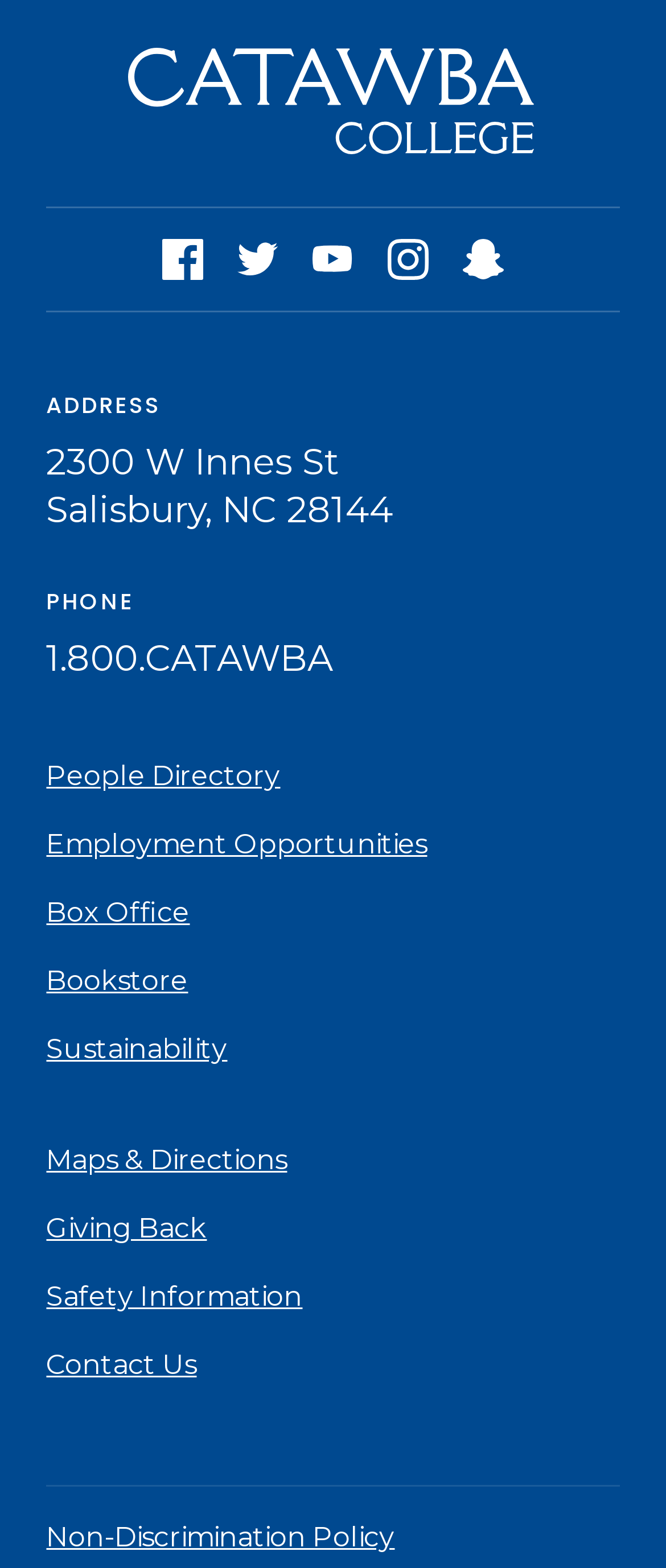Please find the bounding box coordinates of the section that needs to be clicked to achieve this instruction: "View Maps & Directions".

[0.07, 0.729, 0.93, 0.751]